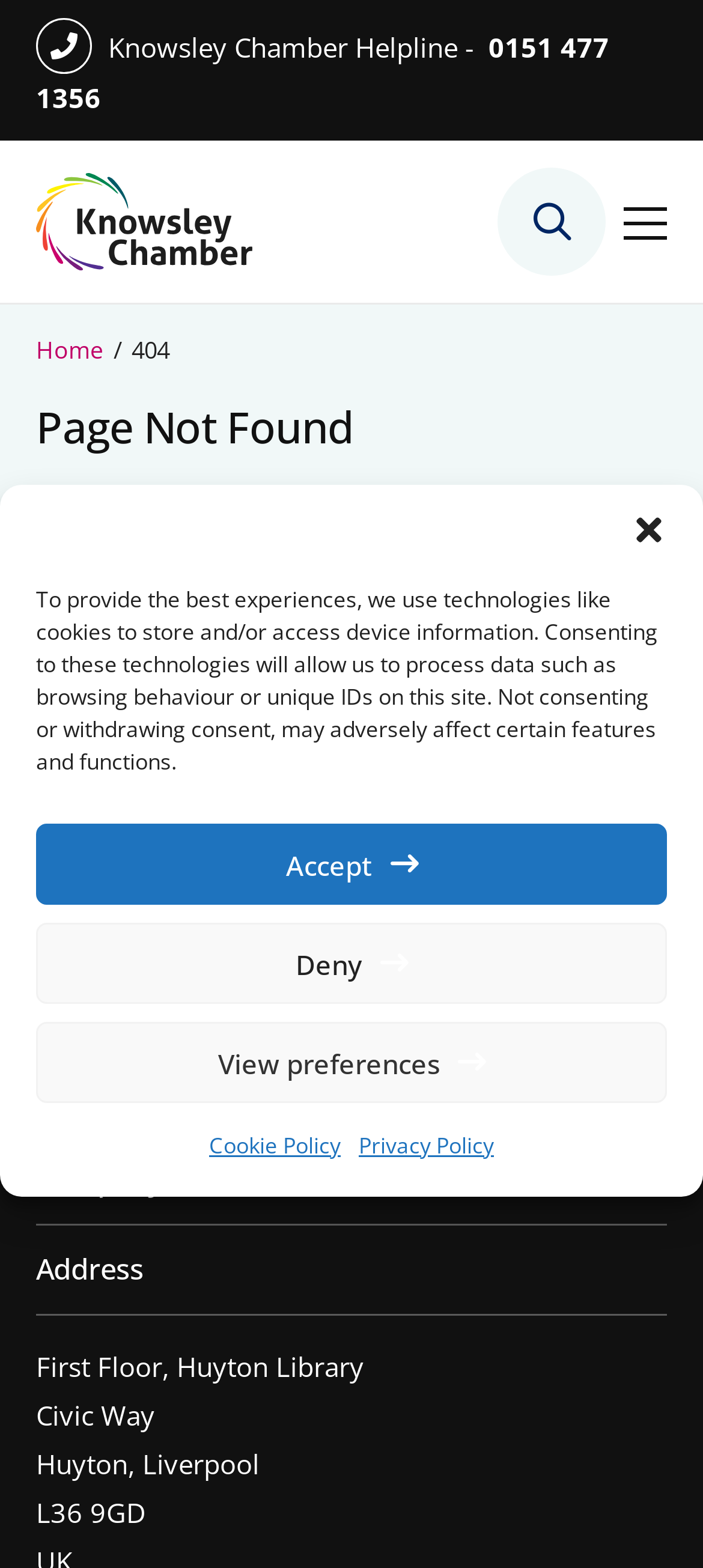Could you specify the bounding box coordinates for the clickable section to complete the following instruction: "Go to the homepage"?

[0.051, 0.11, 0.359, 0.173]